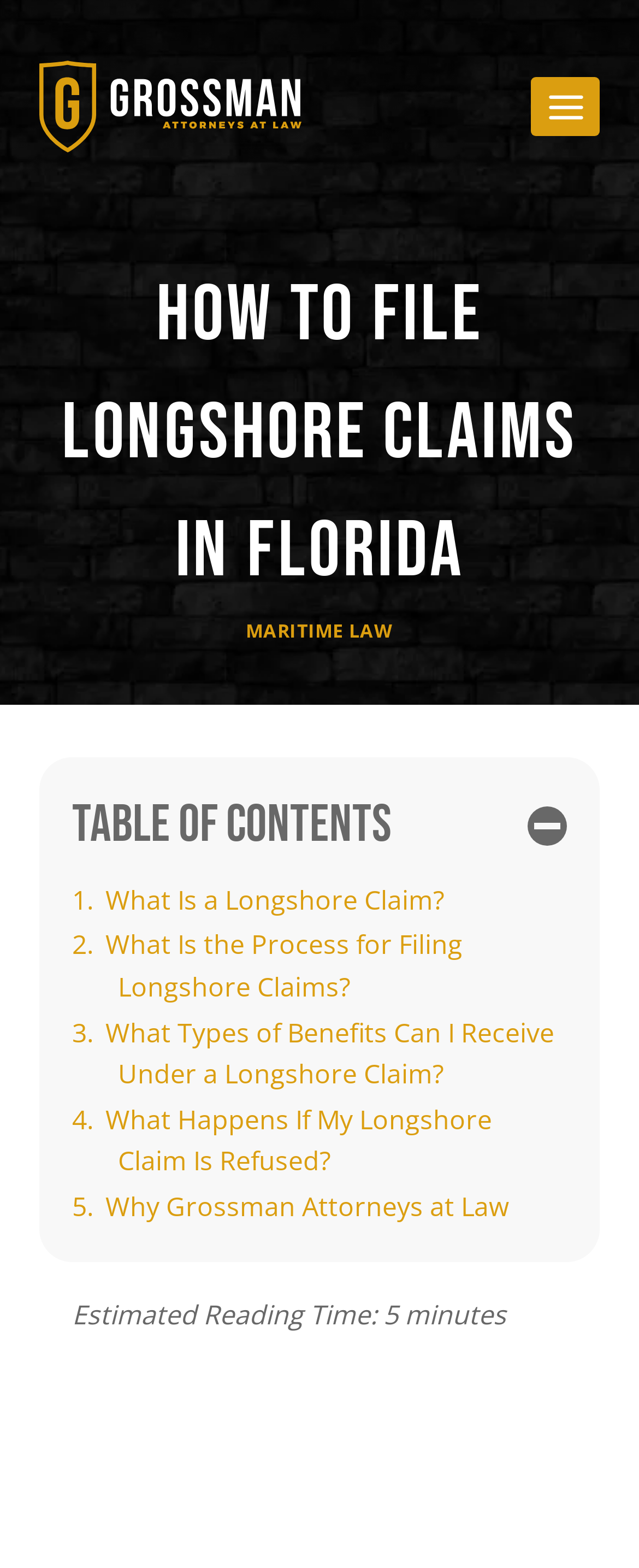Highlight the bounding box coordinates of the element that should be clicked to carry out the following instruction: "Click the Grossman Attorneys at Law logo". The coordinates must be given as four float numbers ranging from 0 to 1, i.e., [left, top, right, bottom].

[0.062, 0.039, 0.472, 0.097]